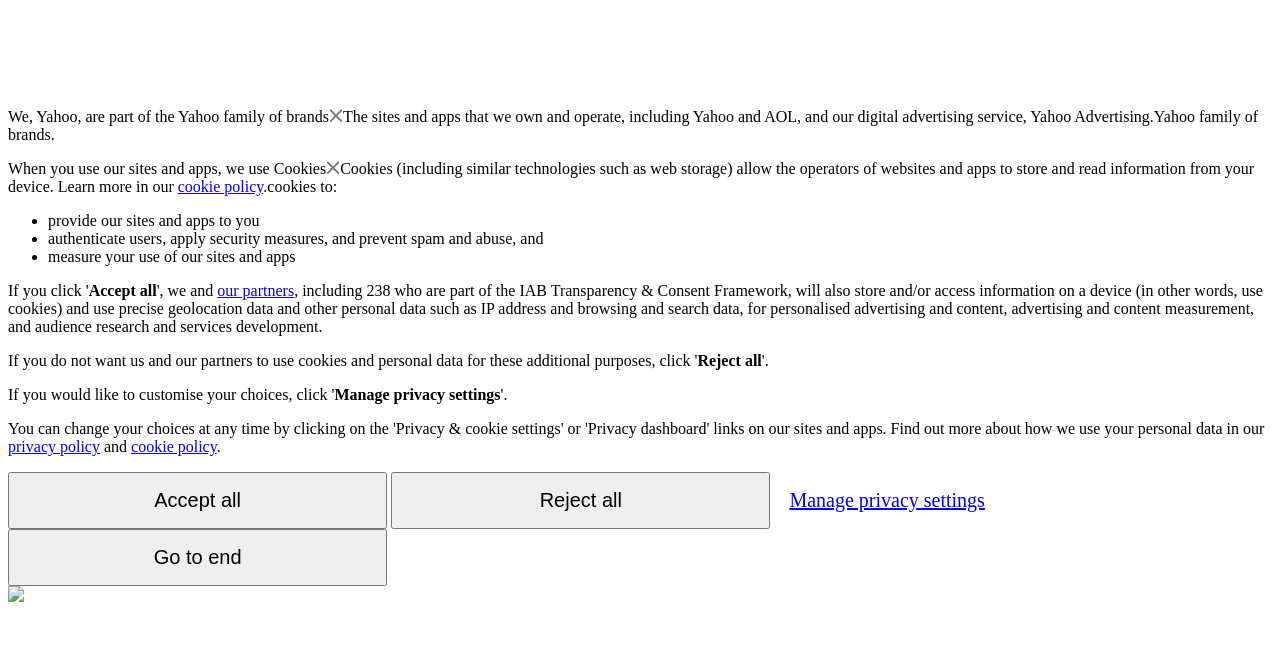Determine the bounding box coordinates of the section to be clicked to follow the instruction: "View the 'cookie policy'". The coordinates should be given as four float numbers between 0 and 1, formatted as [left, top, right, bottom].

[0.139, 0.267, 0.206, 0.292]